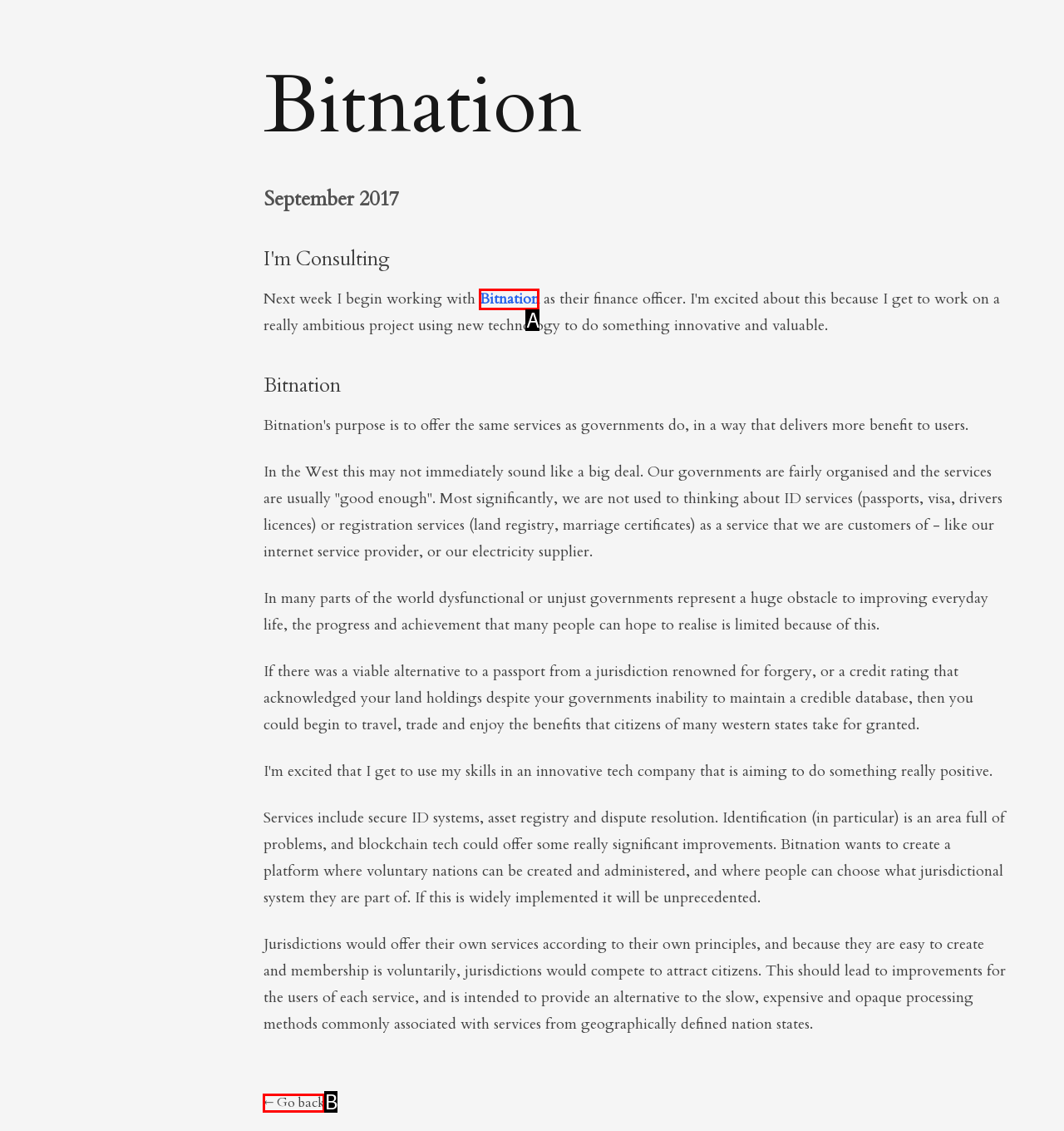Using the description: Bitnation
Identify the letter of the corresponding UI element from the choices available.

A